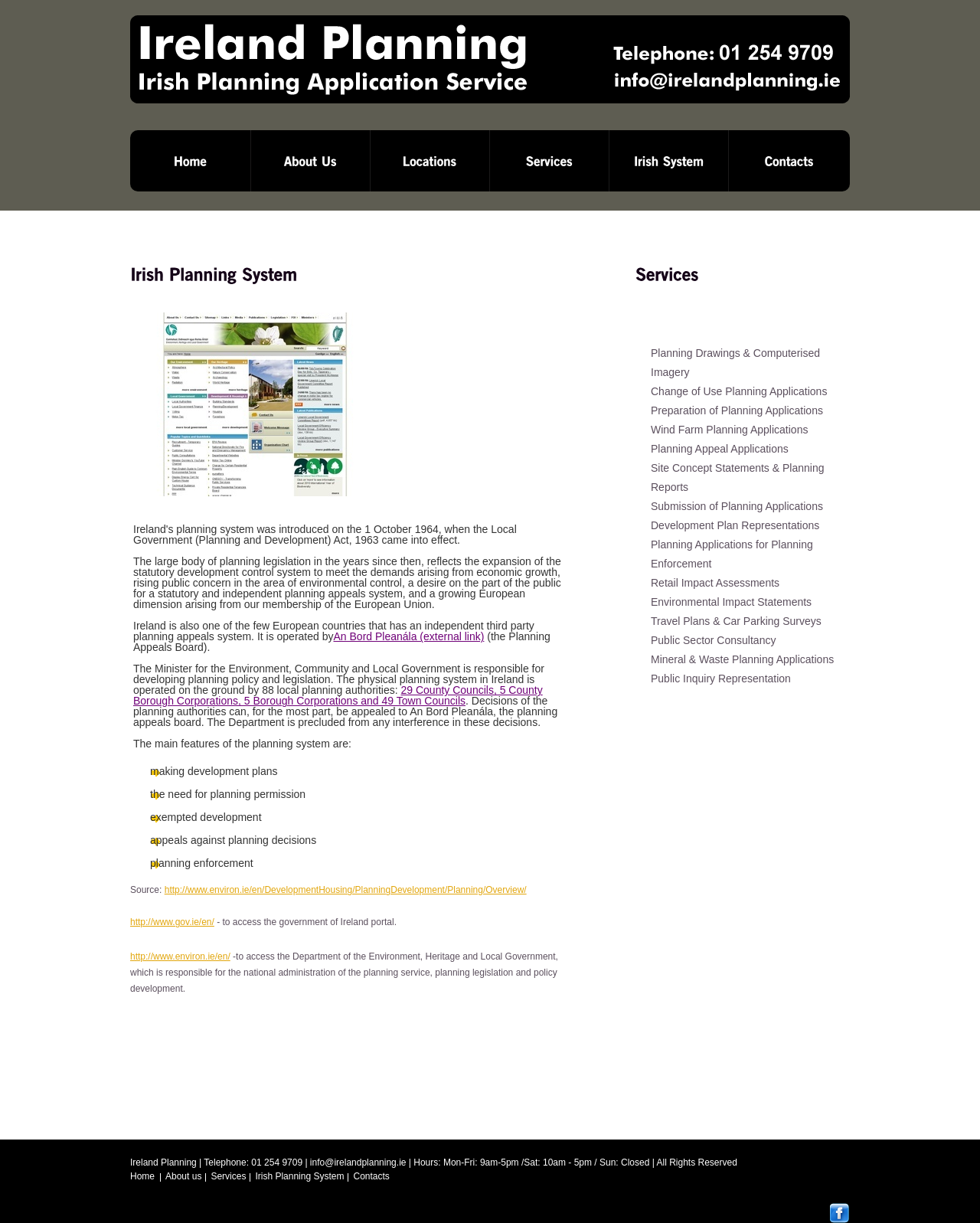Find the bounding box coordinates of the element to click in order to complete this instruction: "Click on the 'Home' link". The bounding box coordinates must be four float numbers between 0 and 1, denoted as [left, top, right, bottom].

[0.133, 0.106, 0.255, 0.157]